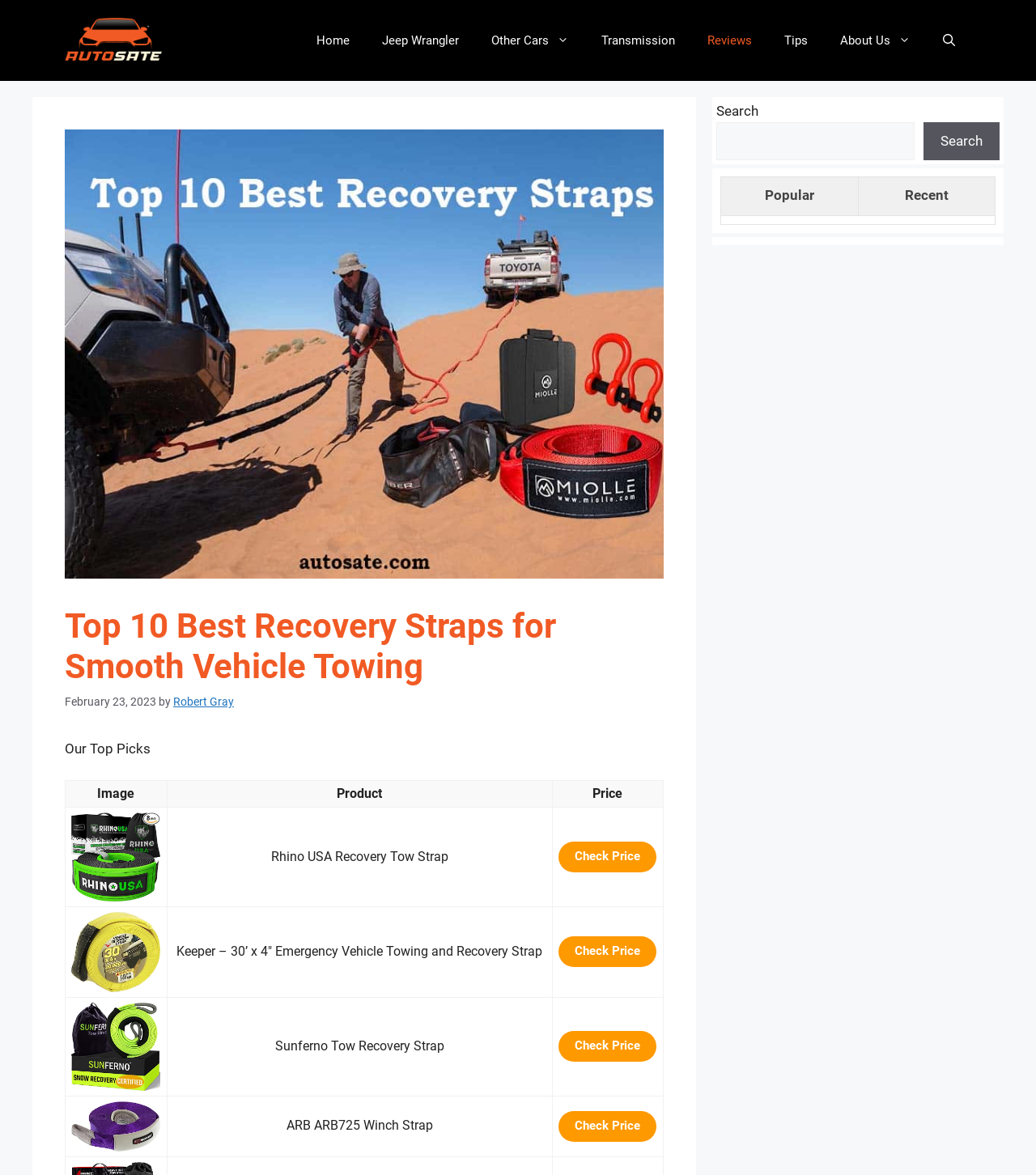Please look at the image and answer the question with a detailed explanation: What is the topic of the webpage?

Based on the webpage content, I can see that the webpage is discussing the top 10 best recovery straps for smooth vehicle towing, which indicates that the topic of the webpage is recovery straps.